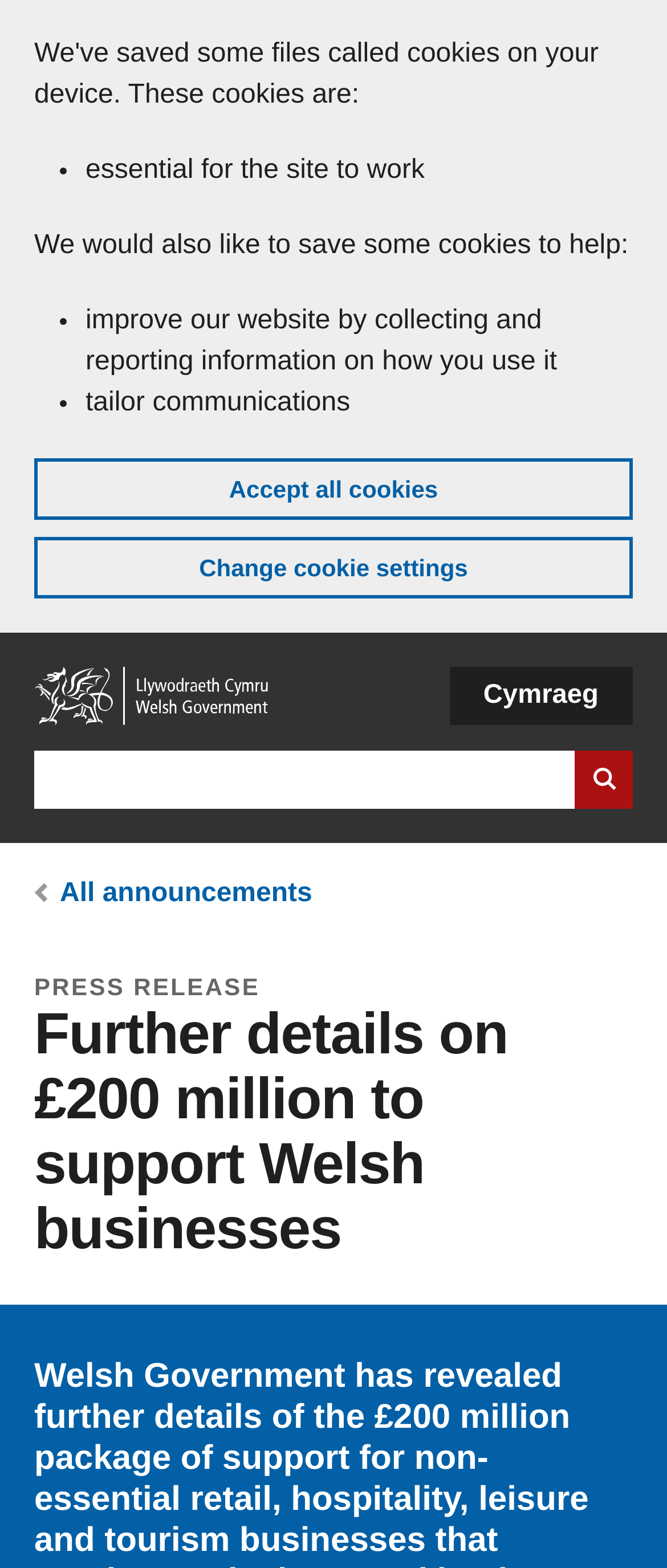Use the details in the image to answer the question thoroughly: 
What is the purpose of the cookies on this website?

Based on the cookie banner, it is stated that cookies are essential for the site to work, and they also help to improve the website by collecting and reporting information on how you use it, and tailor communications.